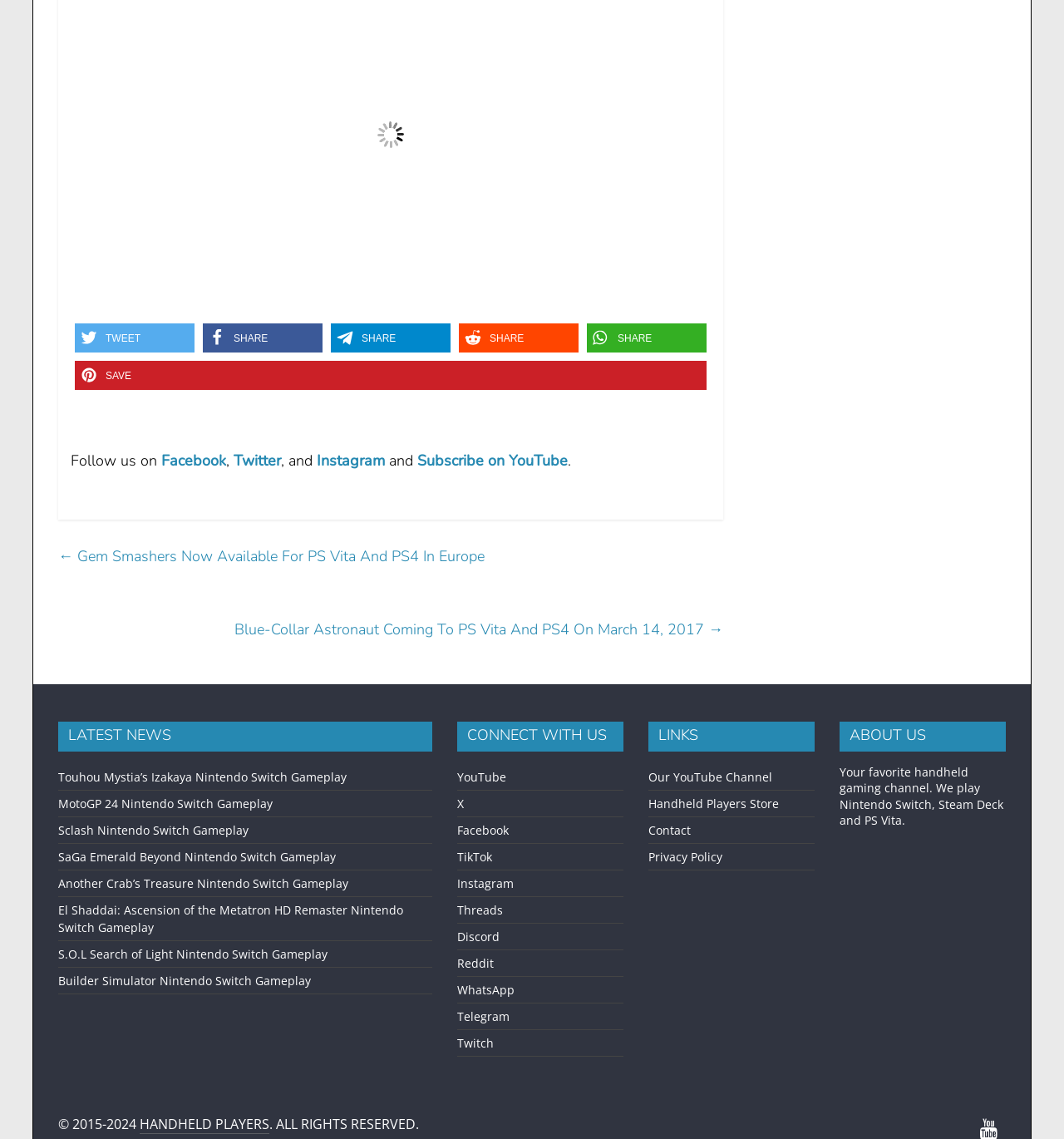Please specify the bounding box coordinates of the clickable section necessary to execute the following command: "Watch our YouTube Channel".

[0.43, 0.675, 0.476, 0.689]